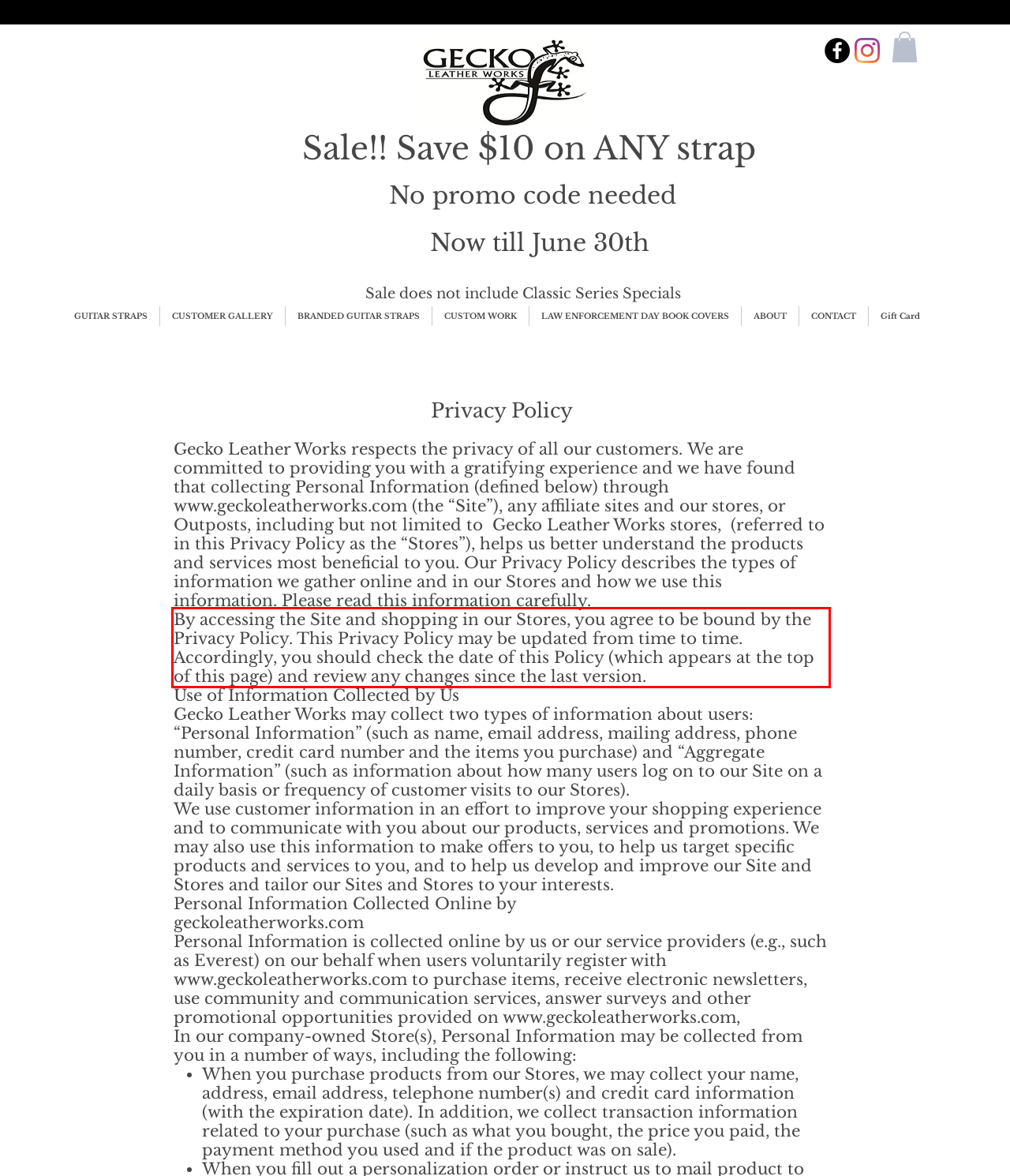Within the screenshot of a webpage, identify the red bounding box and perform OCR to capture the text content it contains.

By accessing the Site and shopping in our Stores, you agree to be bound by the Privacy Policy. This Privacy Policy may be updated from time to time. Accordingly, you should check the date of this Policy (which appears at the top of this page) and review any changes since the last version.